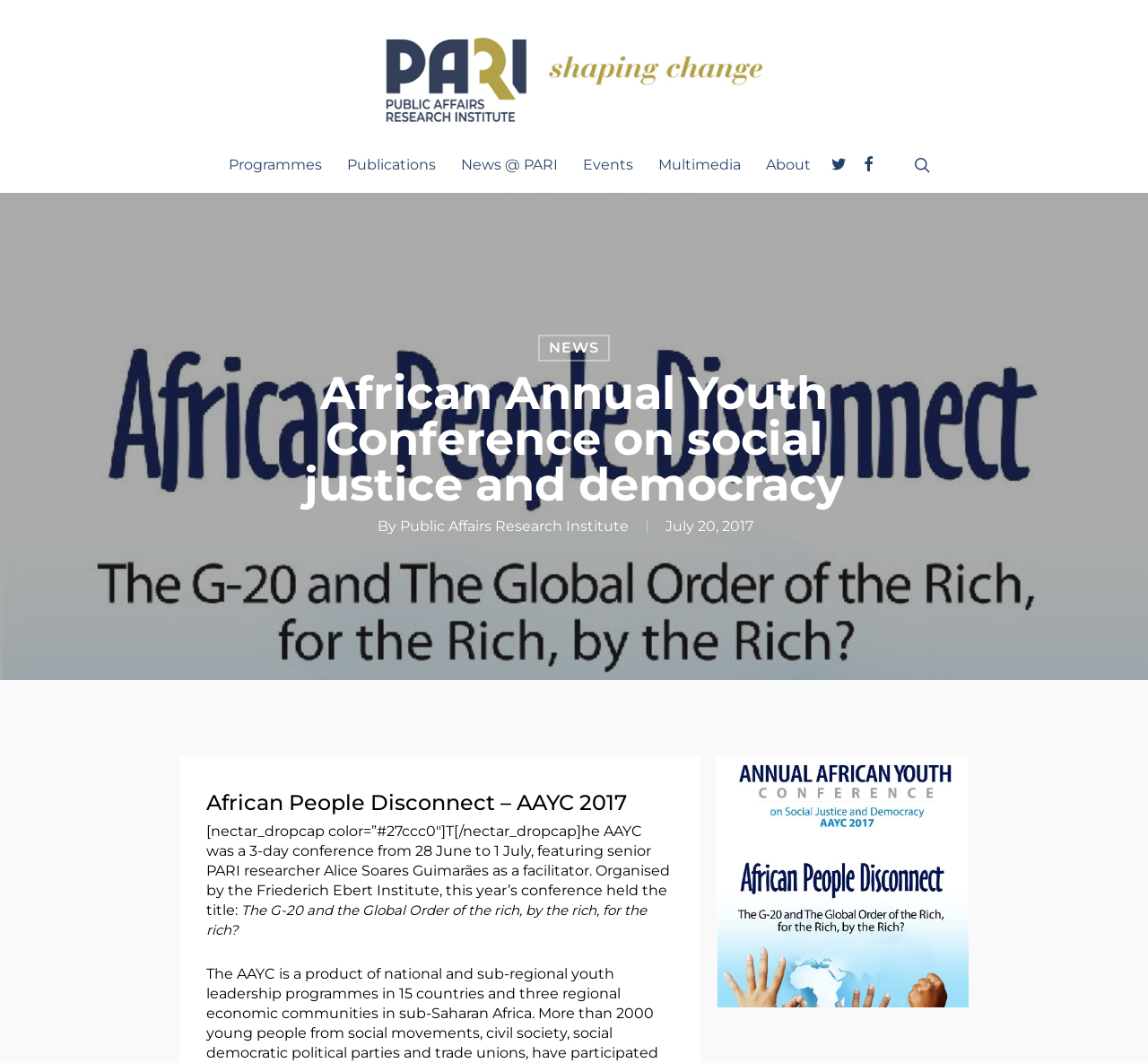Please specify the bounding box coordinates in the format (top-left x, top-left y, bottom-right x, bottom-right y), with all values as floating point numbers between 0 and 1. Identify the bounding box of the UI element described by: News @ PARI

[0.401, 0.148, 0.486, 0.163]